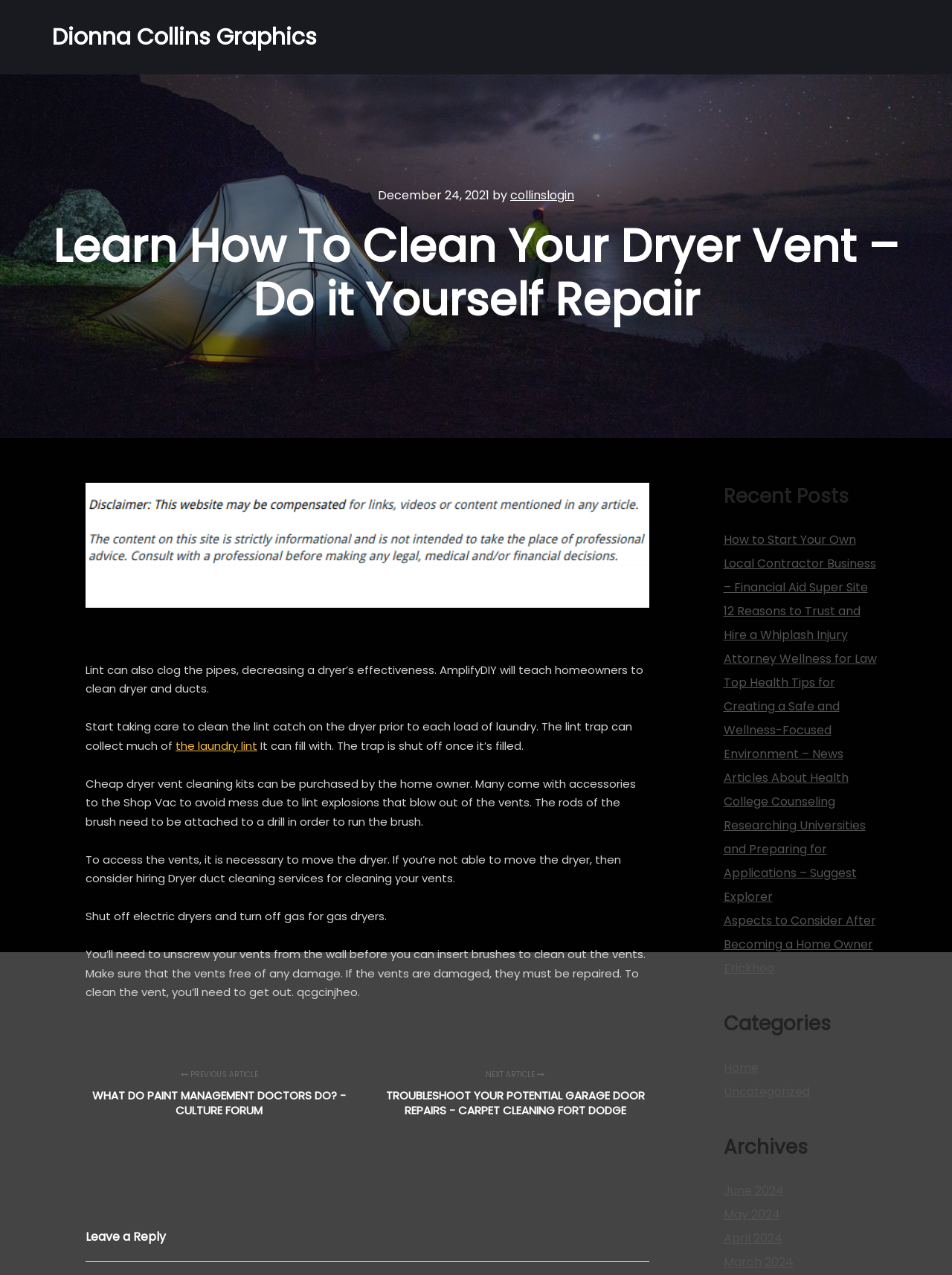Identify the bounding box for the element characterized by the following description: "May 2024".

[0.76, 0.946, 0.819, 0.959]